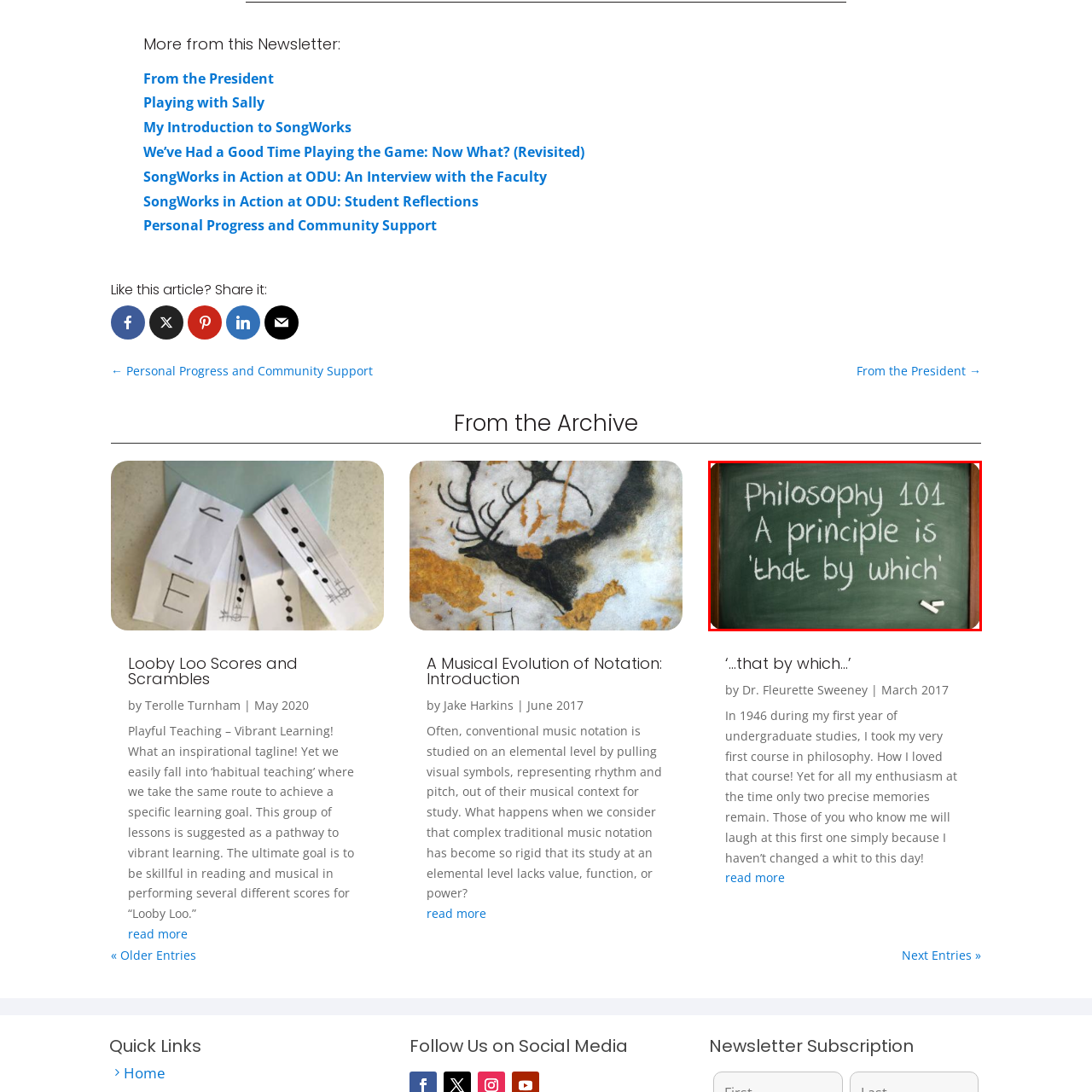Please examine the image within the red bounding box and provide an answer to the following question using a single word or phrase:
What is the color of the chalkboard?

Green